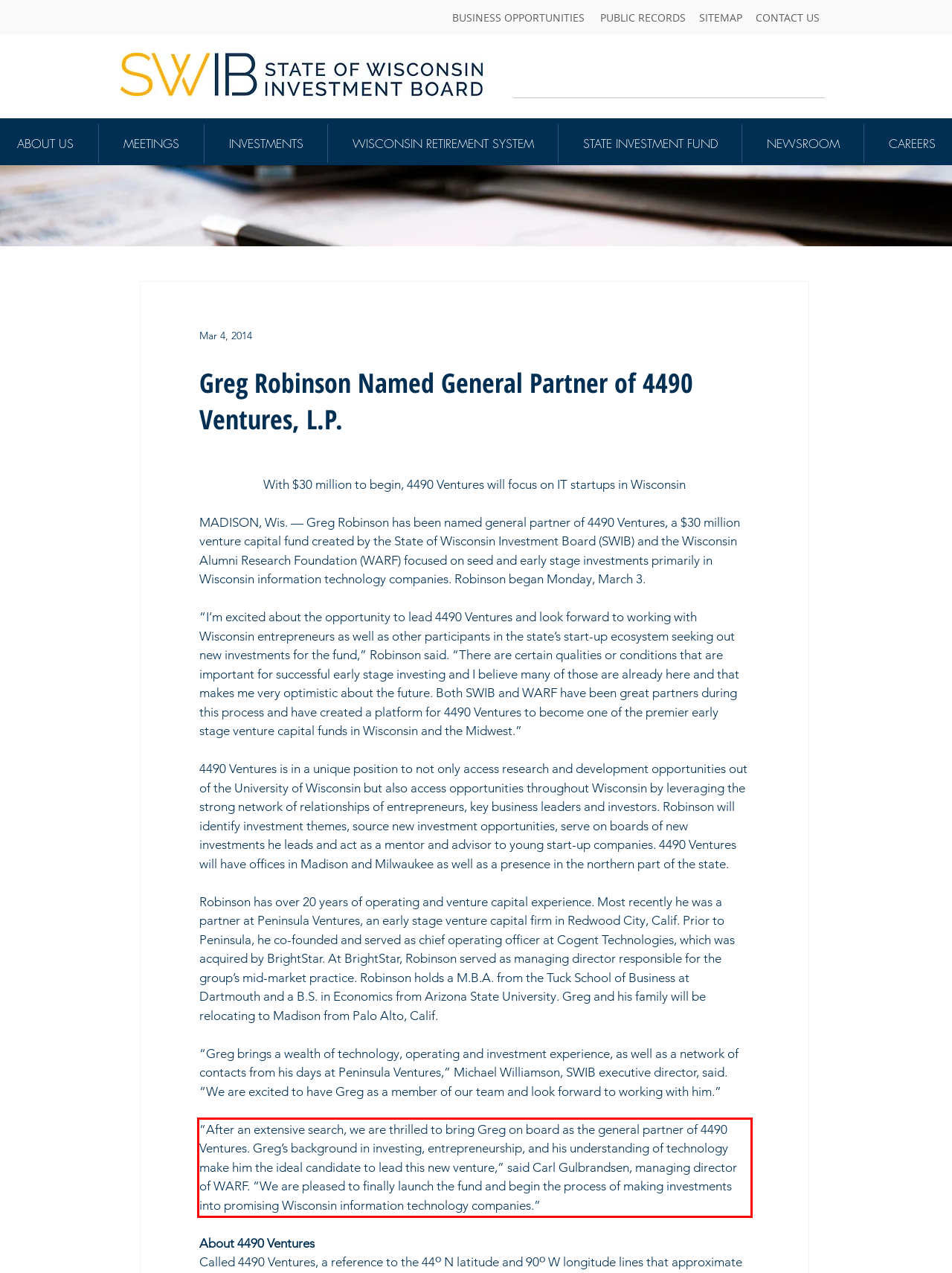Examine the webpage screenshot and use OCR to obtain the text inside the red bounding box.

“After an extensive search, we are thrilled to bring Greg on board as the general partner of 4490 Ventures. Greg’s background in investing, entrepreneurship, and his understanding of technology make him the ideal candidate to lead this new venture,” said Carl Gulbrandsen, managing director of WARF. “We are pleased to finally launch the fund and begin the process of making investments into promising Wisconsin information technology companies.”